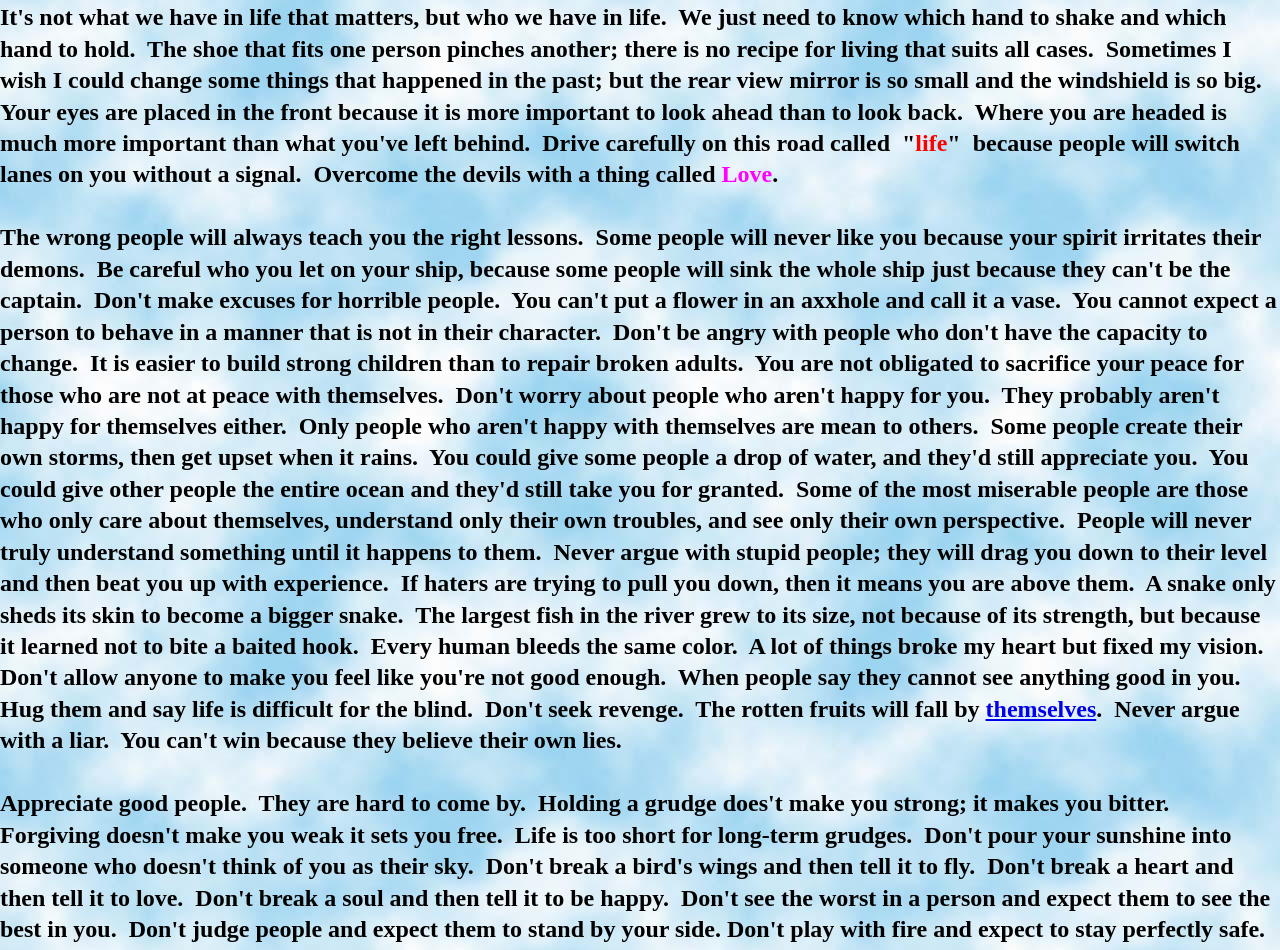Given the webpage screenshot and the description, determine the bounding box coordinates (top-left x, top-left y, bottom-right x, bottom-right y) that define the location of the UI element matching this description: themselves

[0.77, 0.733, 0.856, 0.76]